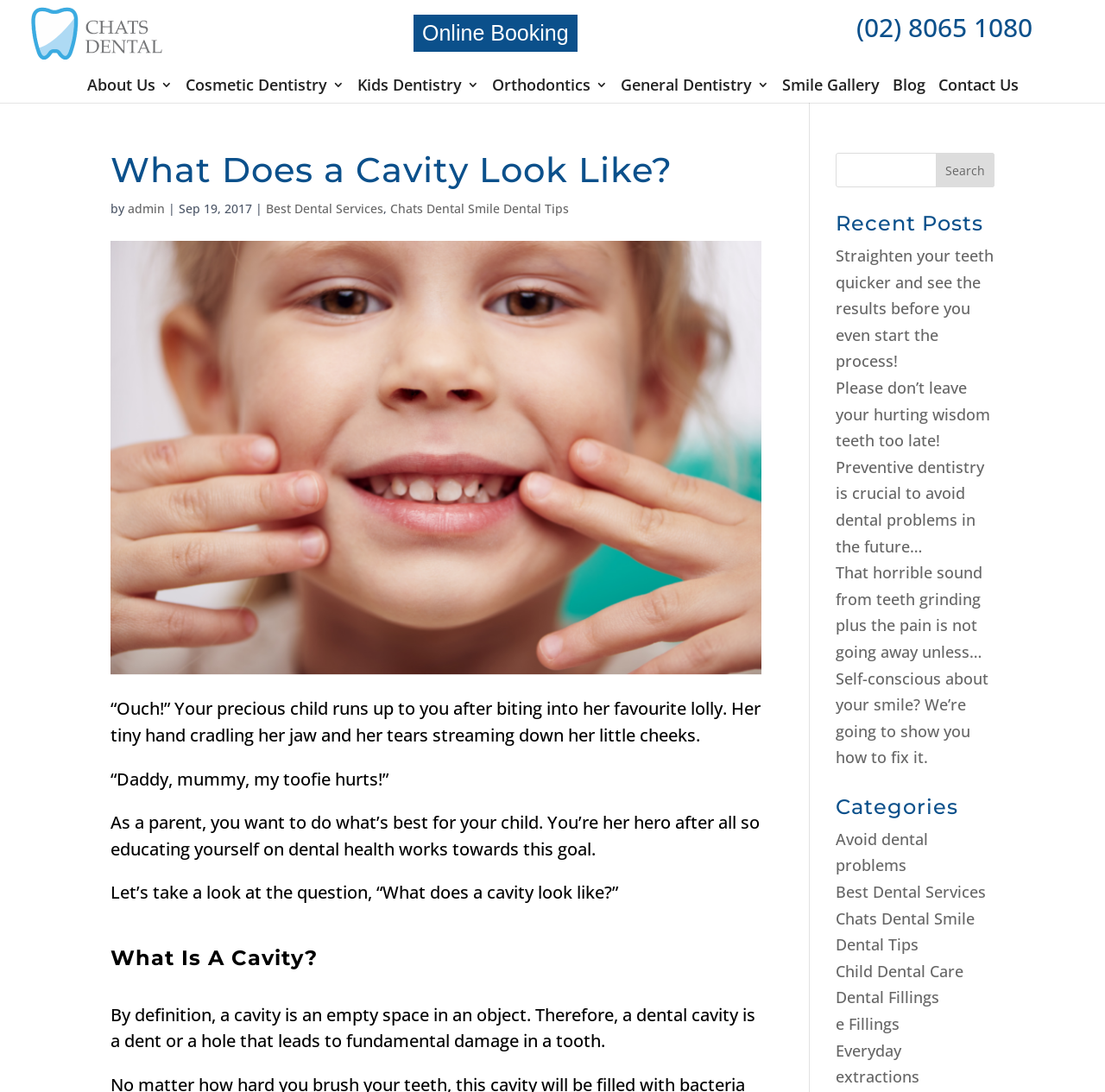Identify the bounding box coordinates for the region of the element that should be clicked to carry out the instruction: "Click on Online Booking". The bounding box coordinates should be four float numbers between 0 and 1, i.e., [left, top, right, bottom].

[0.391, 0.013, 0.539, 0.047]